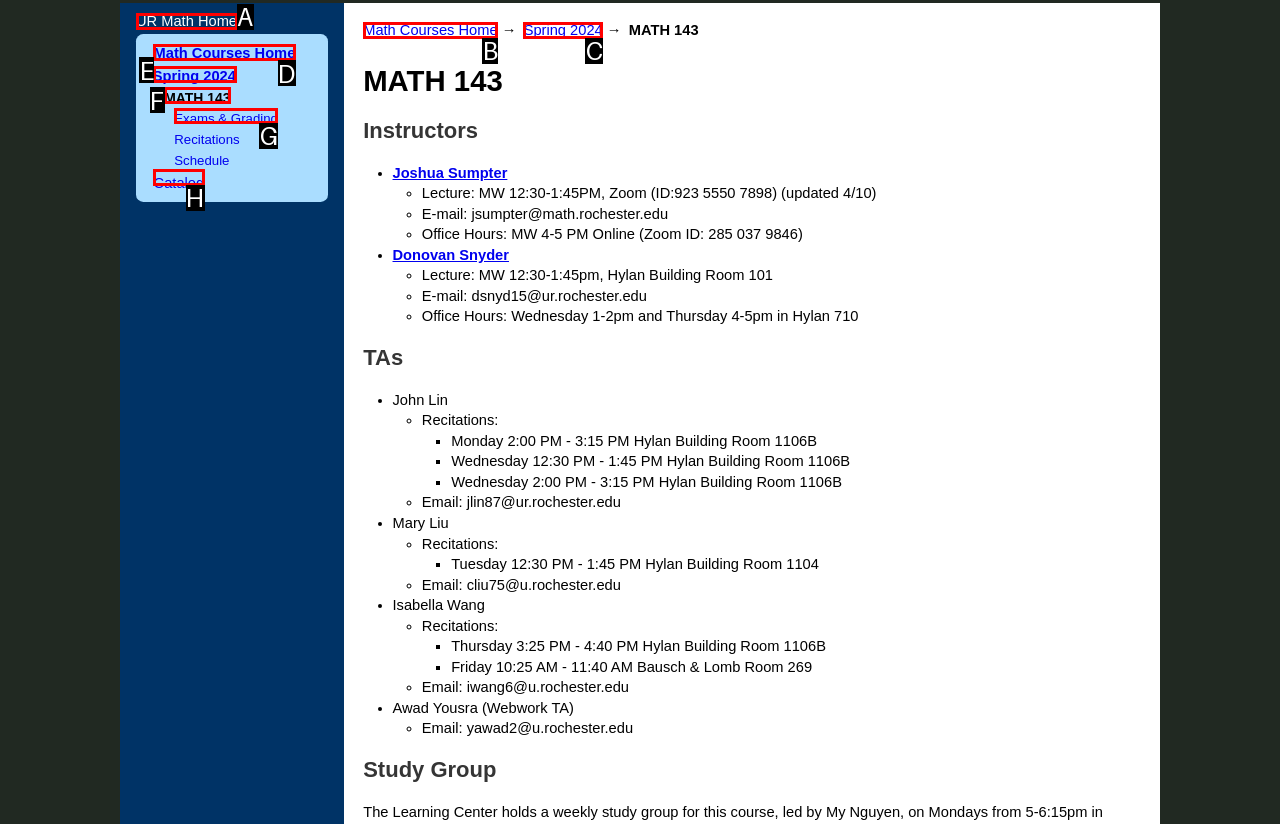Refer to the description: UR Math Home and choose the option that best fits. Provide the letter of that option directly from the options.

A